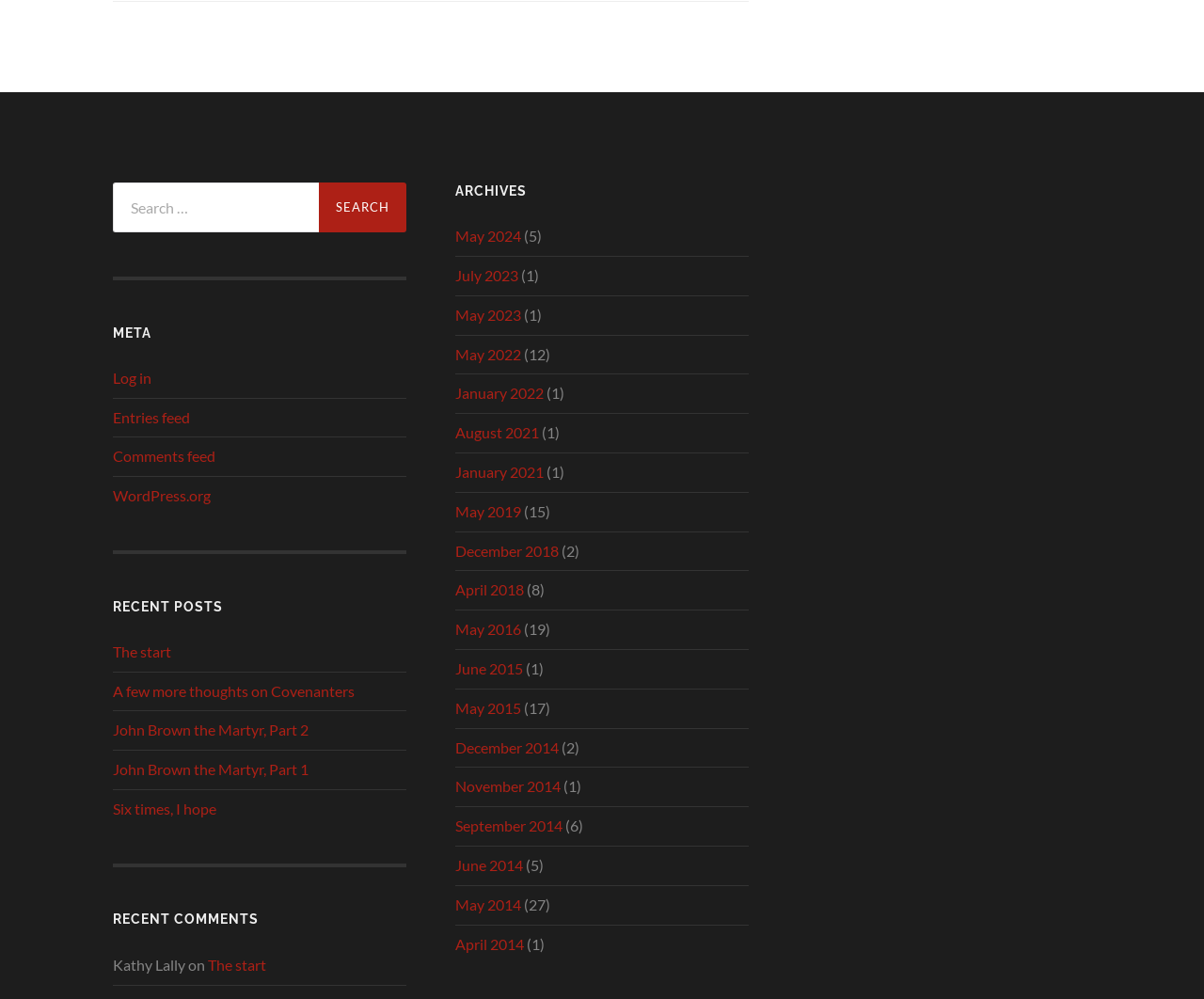Kindly determine the bounding box coordinates for the area that needs to be clicked to execute this instruction: "View recent posts".

[0.094, 0.598, 0.338, 0.615]